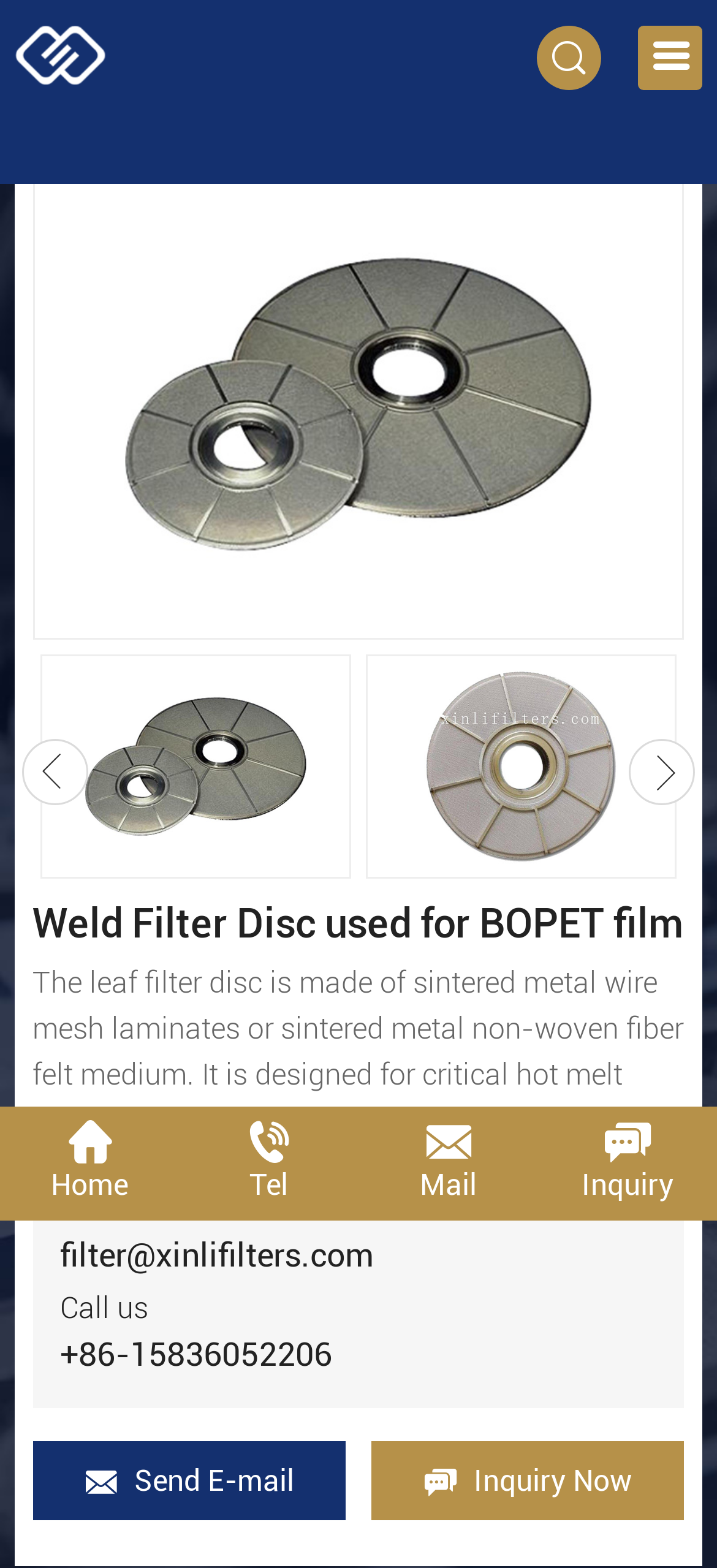Please identify the coordinates of the bounding box for the clickable region that will accomplish this instruction: "Inquire now".

[0.518, 0.919, 0.954, 0.97]